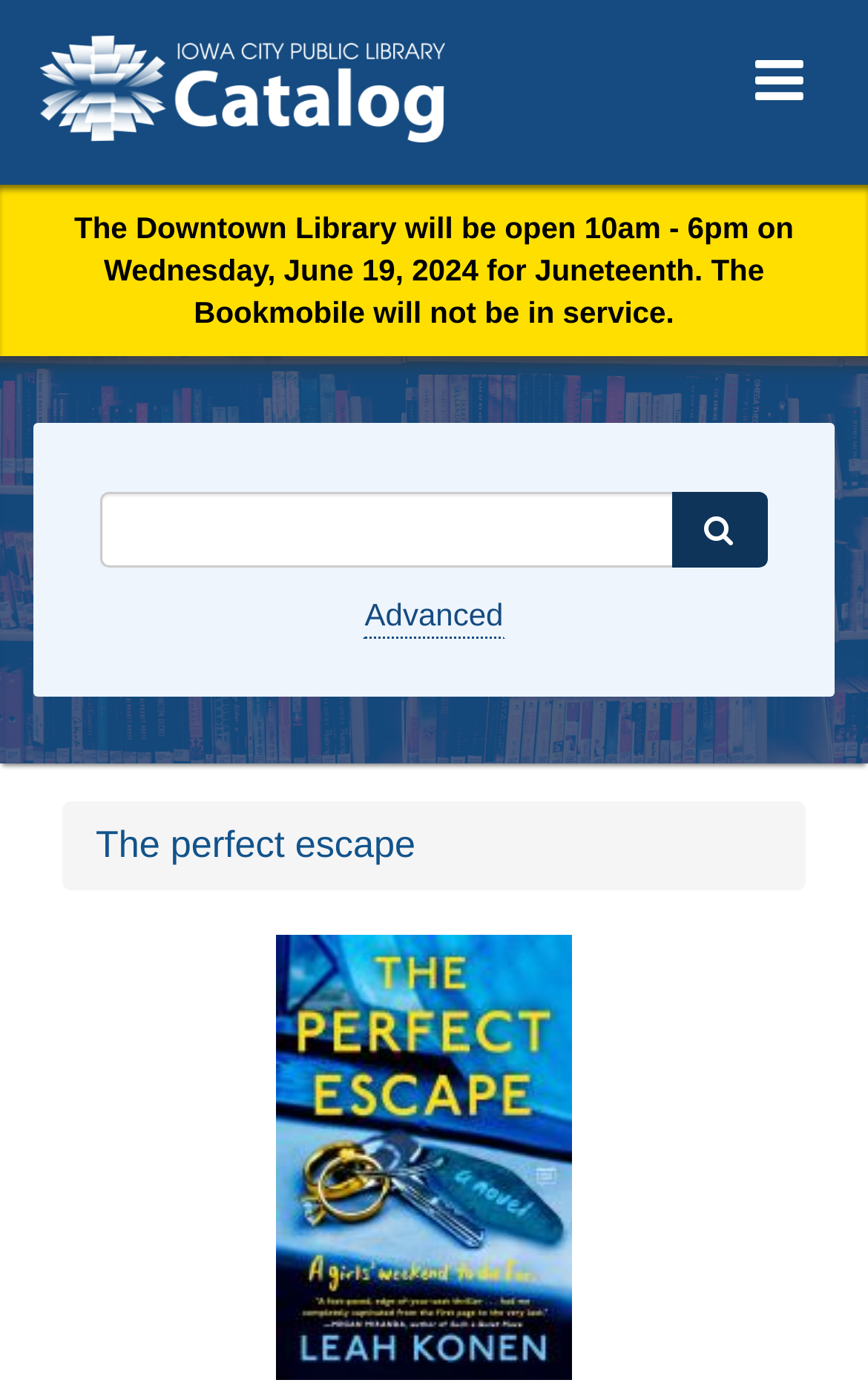What is the current page?
Look at the image and provide a short answer using one word or a phrase.

The perfect escape